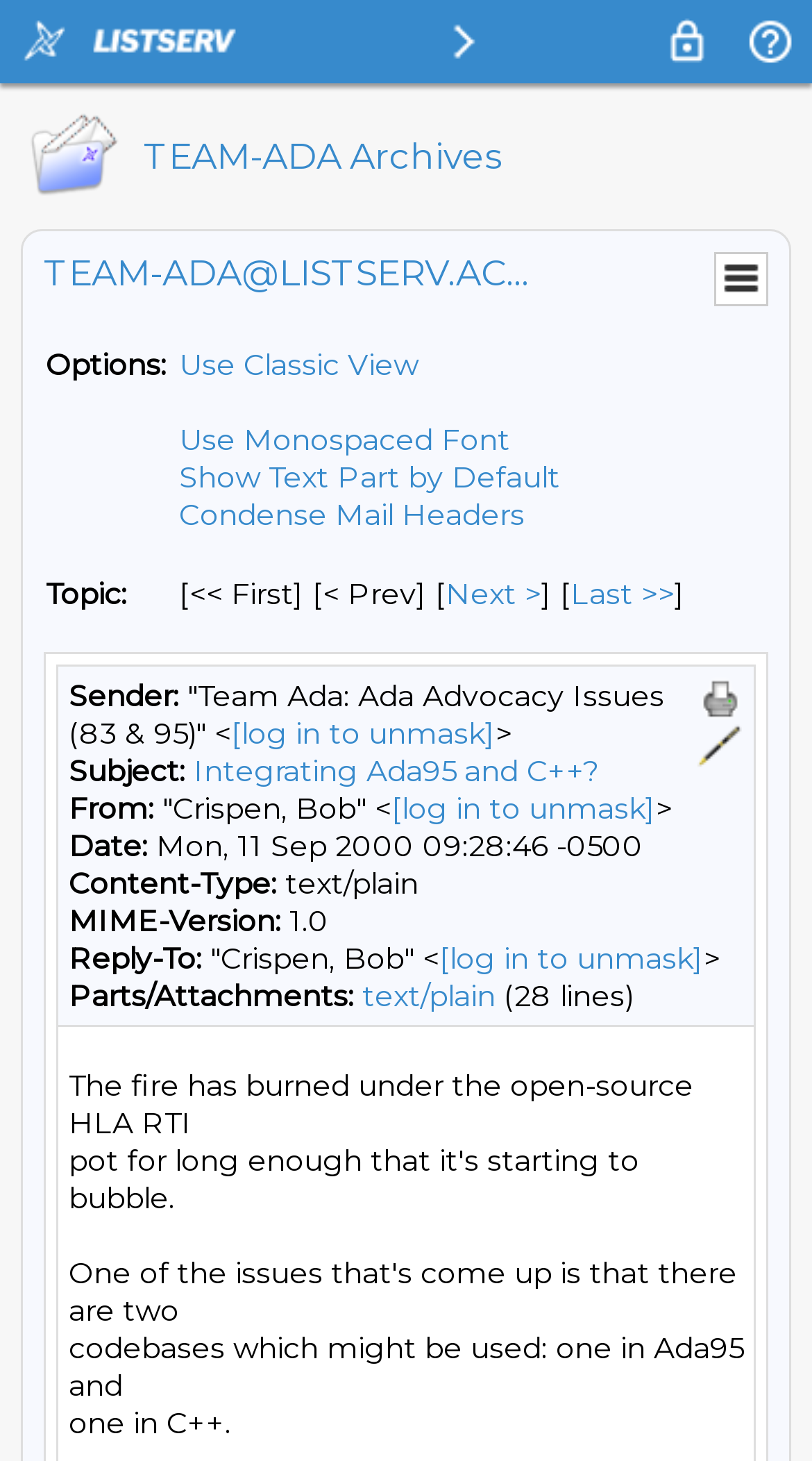Given the element description alt="Kalp Industries", identify the bounding box coordinates for the UI element on the webpage screenshot. The format should be (top-left x, top-left y, bottom-right x, bottom-right y), with values between 0 and 1.

None